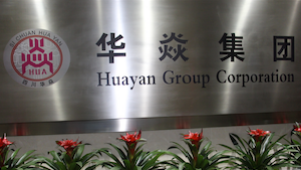Elaborate on the contents of the image in a comprehensive manner.

The image features the logo and name of "Huayan Group Corporation," prominently displayed against a sleek, metallic backdrop. This sign reflects the company’s modern and professional identity. Below the name, a series of vibrant red flowers in decorative pots adds a touch of color and warmth, enhancing the aesthetic appeal of the entrance area. The combination of the contemporary design and natural elements suggests a welcoming atmosphere for clients and visitors. The use of both Chinese characters and English highlights the company's commitment to serving diverse markets and audiences.